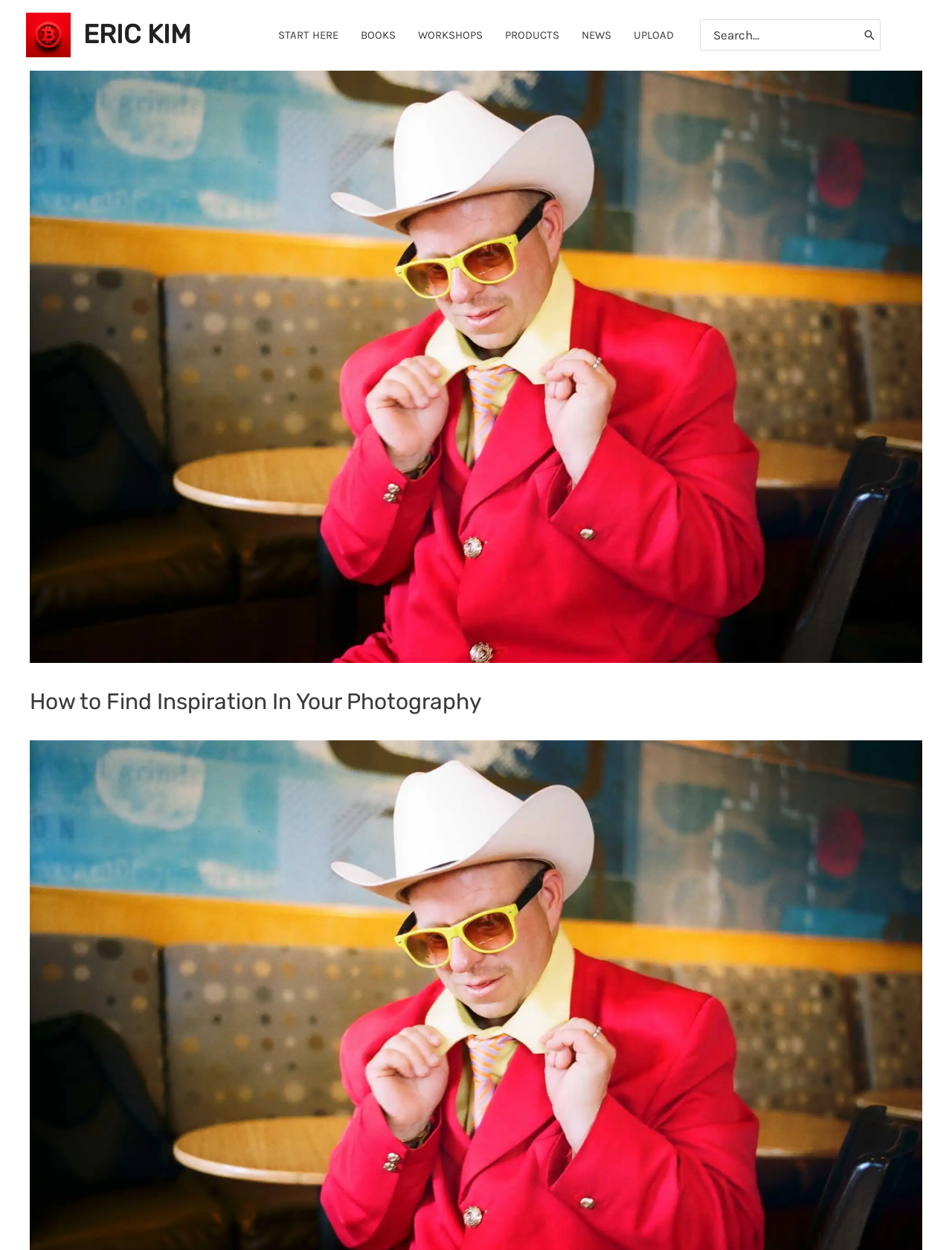What is the bounding box coordinate of the 'UPLOAD' link?
Respond to the question with a single word or phrase according to the image.

[0.654, 0.007, 0.72, 0.049]